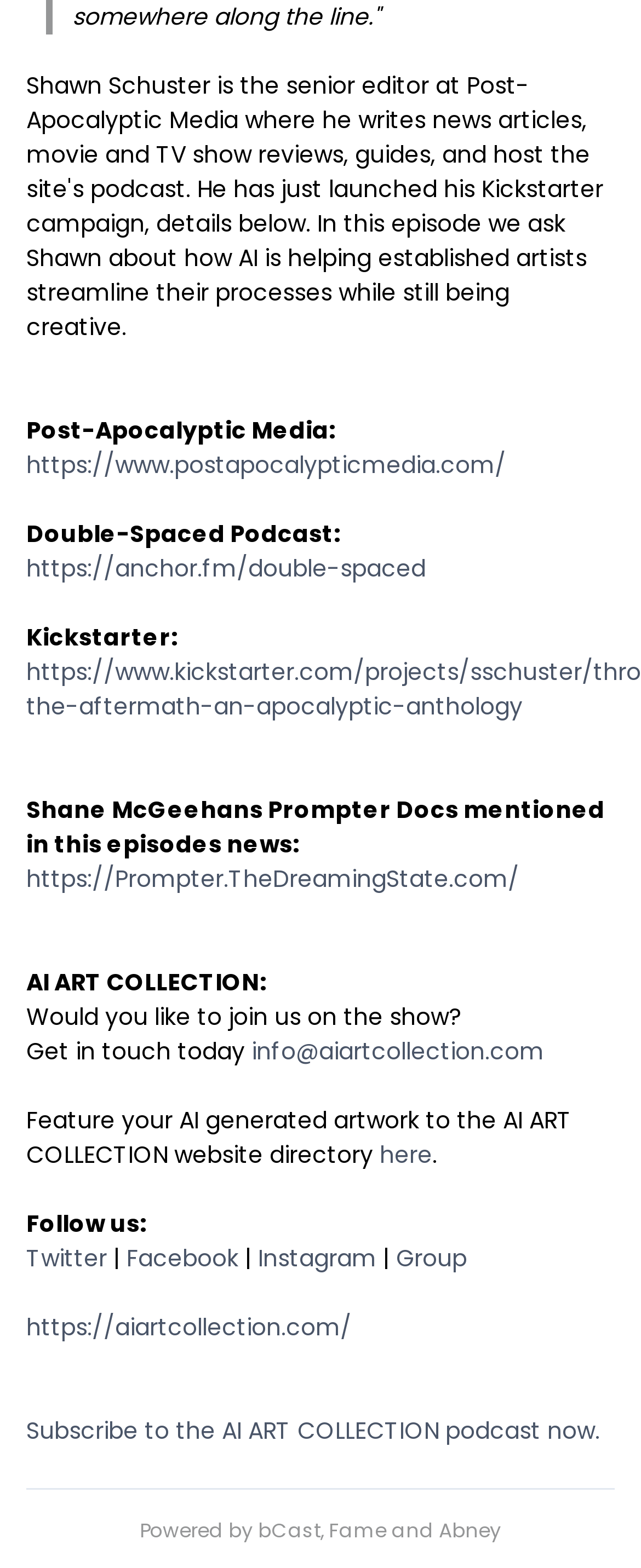Answer in one word or a short phrase: 
What is the name of the podcast mentioned?

Double-Spaced